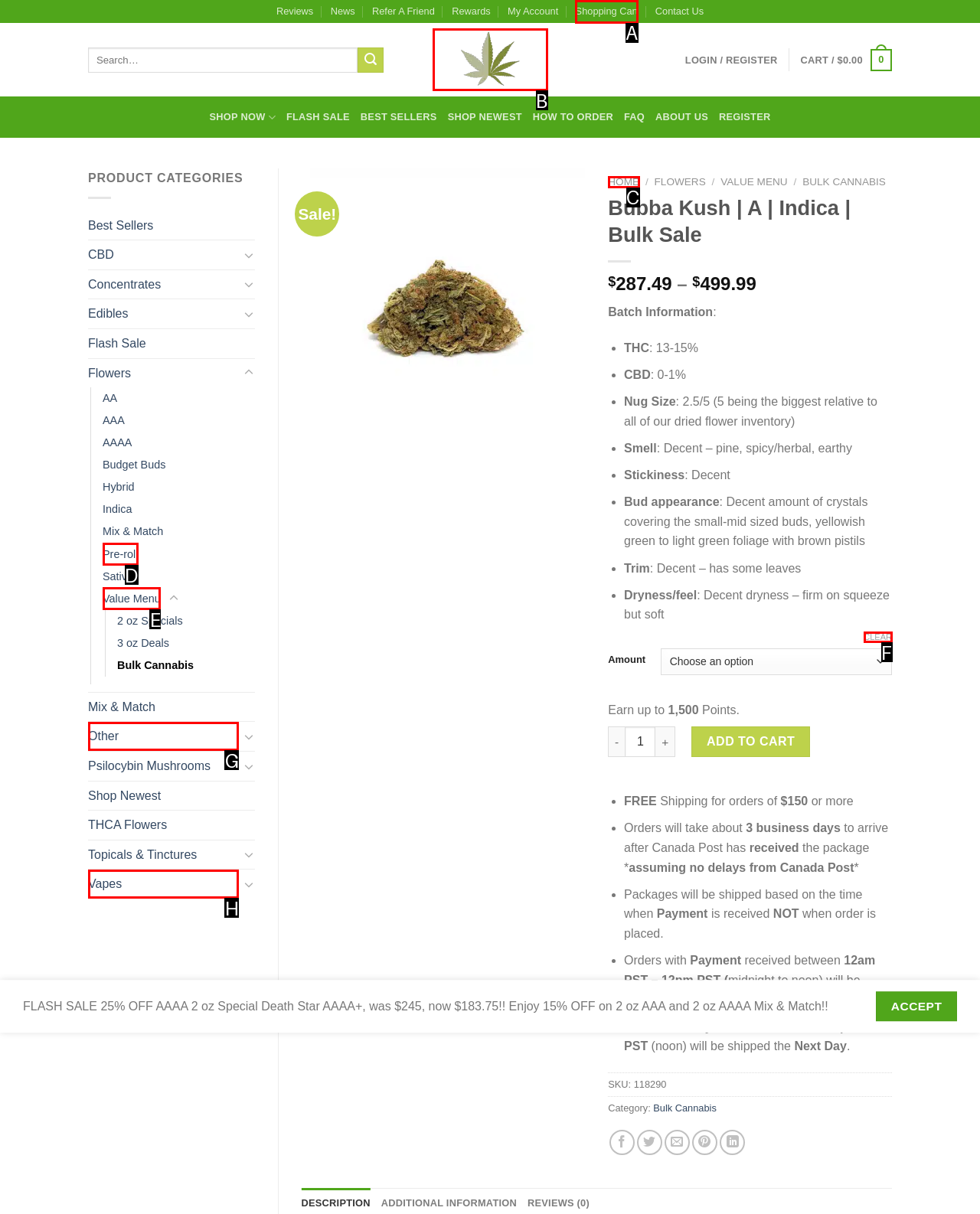Identify the letter of the UI element I need to click to carry out the following instruction: View shopping cart

A